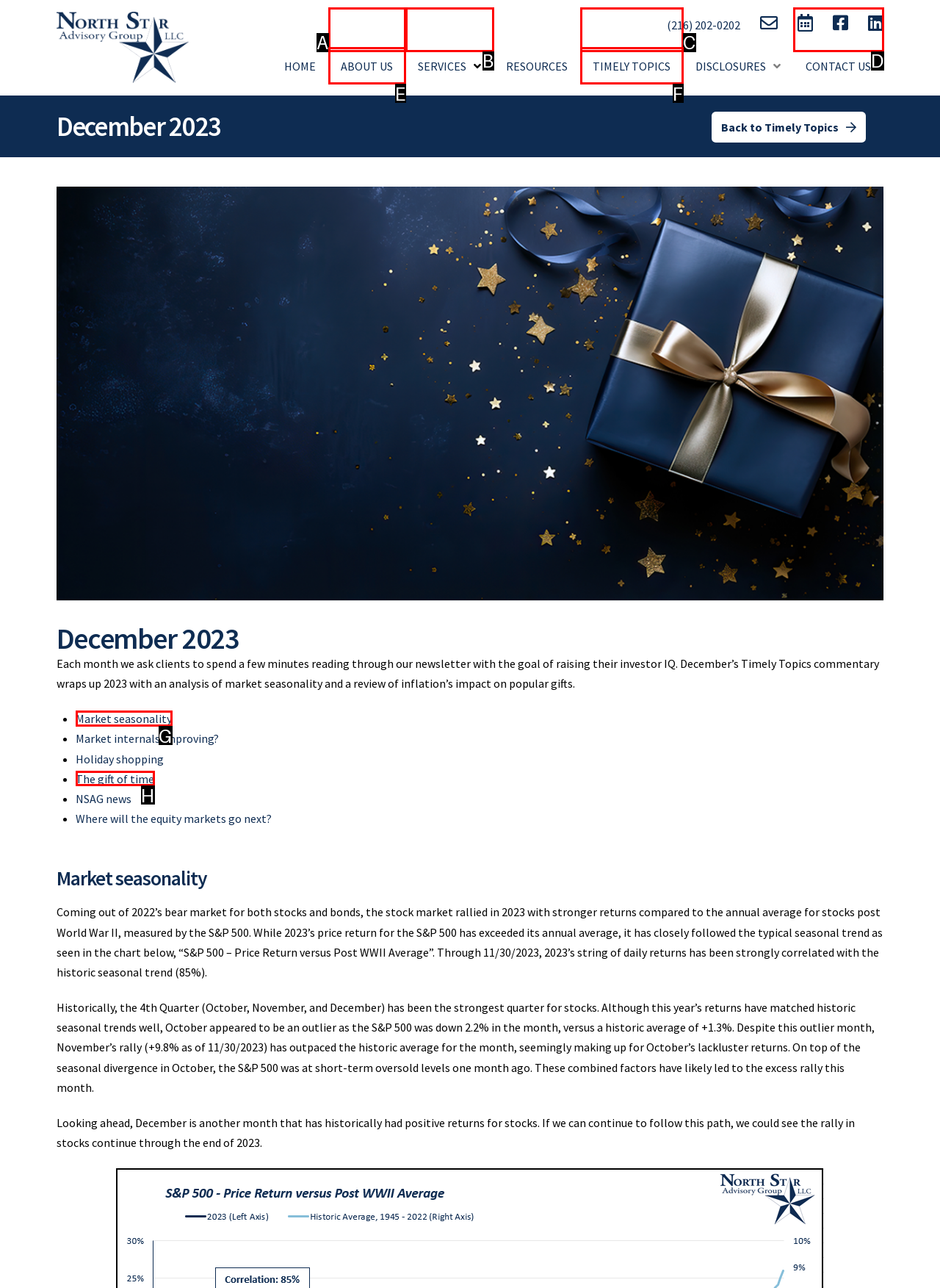Pick the right letter to click to achieve the task: Click the Market seasonality link
Answer with the letter of the correct option directly.

G